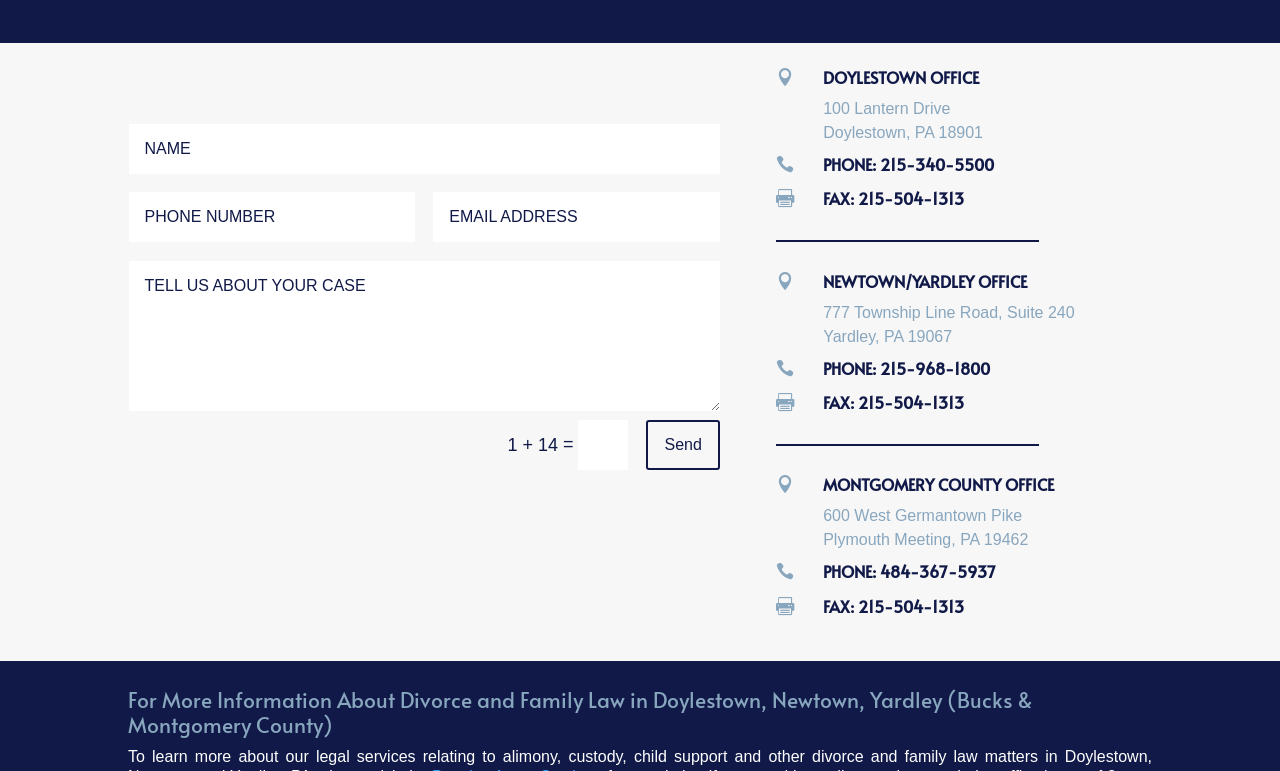Predict the bounding box of the UI element based on the description: "name="et_pb_contact_email_0" placeholder="EMAIL ADDRESS"". The coordinates should be four float numbers between 0 and 1, formatted as [left, top, right, bottom].

[0.339, 0.25, 0.562, 0.314]